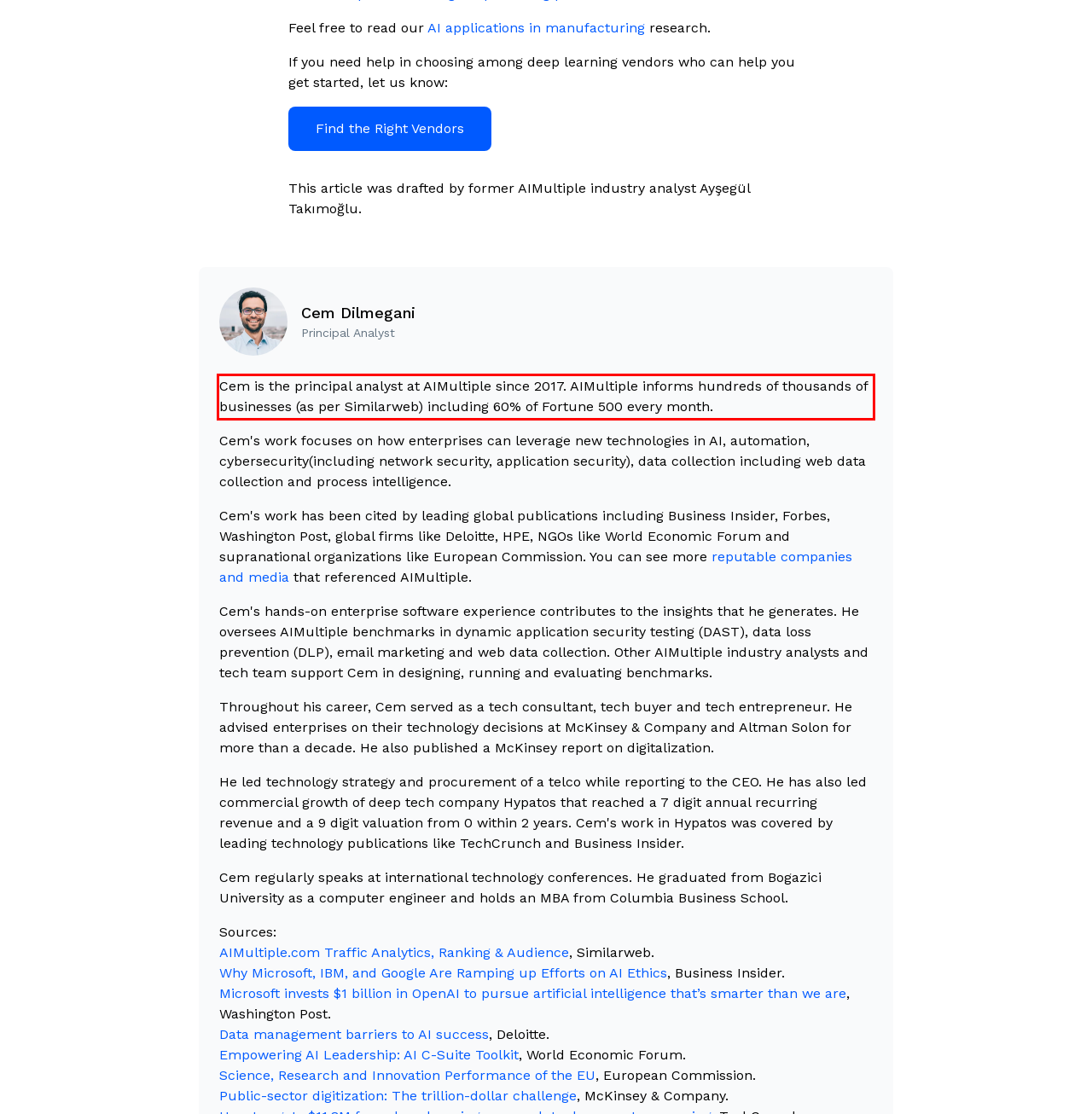Using the webpage screenshot, recognize and capture the text within the red bounding box.

Cem is the principal analyst at AIMultiple since 2017. AIMultiple informs hundreds of thousands of businesses (as per Similarweb) including 60% of Fortune 500 every month.